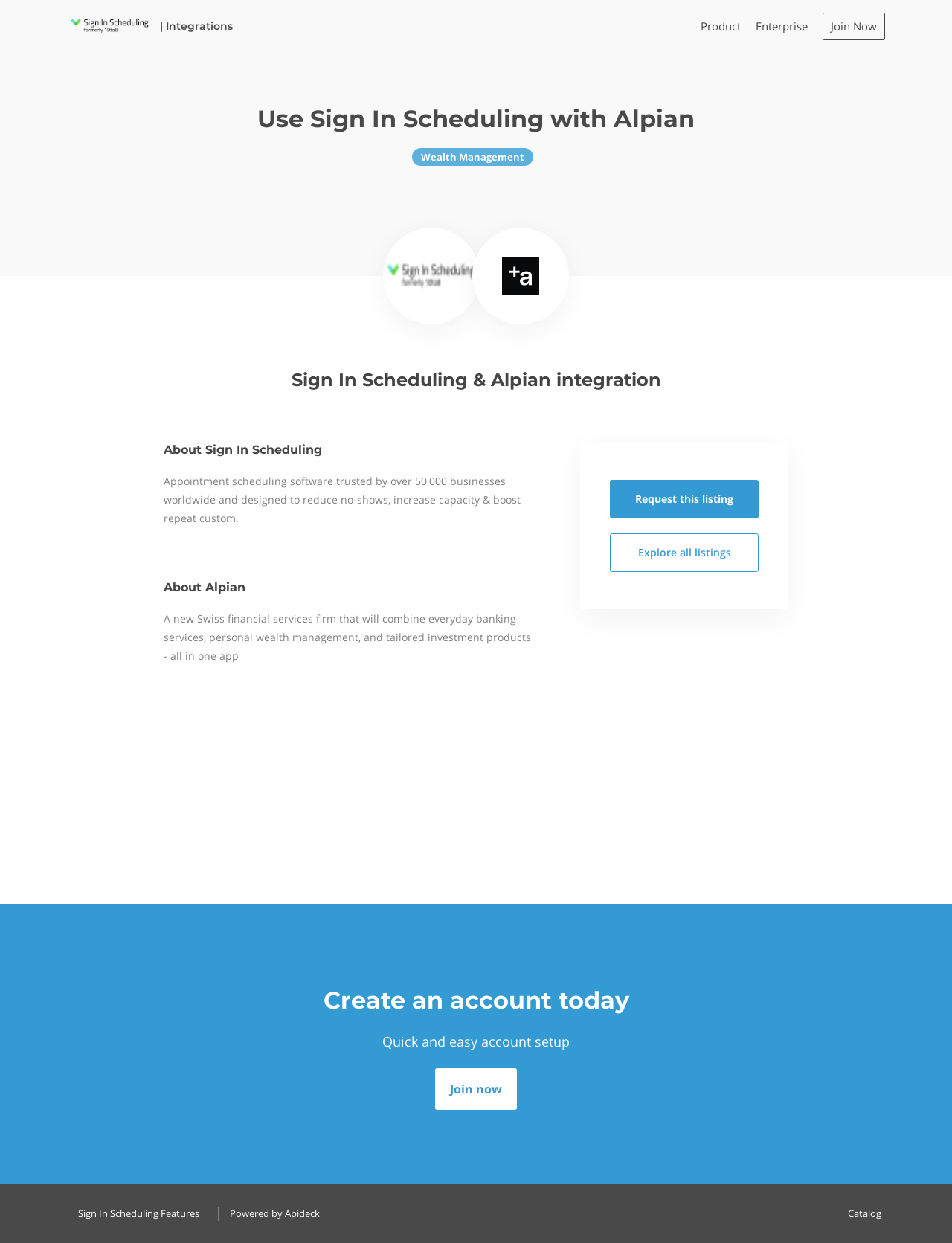Create an in-depth description of the webpage, covering main sections.

This webpage is about the integration of Sign In Scheduling with Alpian, a financial services firm. At the top, there is a navigation menu with links to "Sign In Scheduling | Integrations", "Product", "Enterprise", and "Join Now". Below the navigation menu, there is a heading that reads "Use Sign In Scheduling with Alpian". 

To the right of the heading, there are two images, one for Sign In Scheduling and another for Alpian. Below the images, there are two sections, one for Sign In Scheduling and another for Alpian, each with a heading and a brief description. The description for Sign In Scheduling mentions that it is an appointment scheduling software trusted by over 50,000 businesses worldwide, while the description for Alpian explains that it is a new Swiss financial services firm that combines everyday banking services, personal wealth management, and tailored investment products.

On the right side of the page, there is a section with a heading "Create an account today" and a brief description that reads "Quick and easy account setup". Below this section, there is a "Join now" link. At the bottom of the page, there is a footer with links to "Sign In Scheduling Features", "Powered by Apideck", and "Catalog".